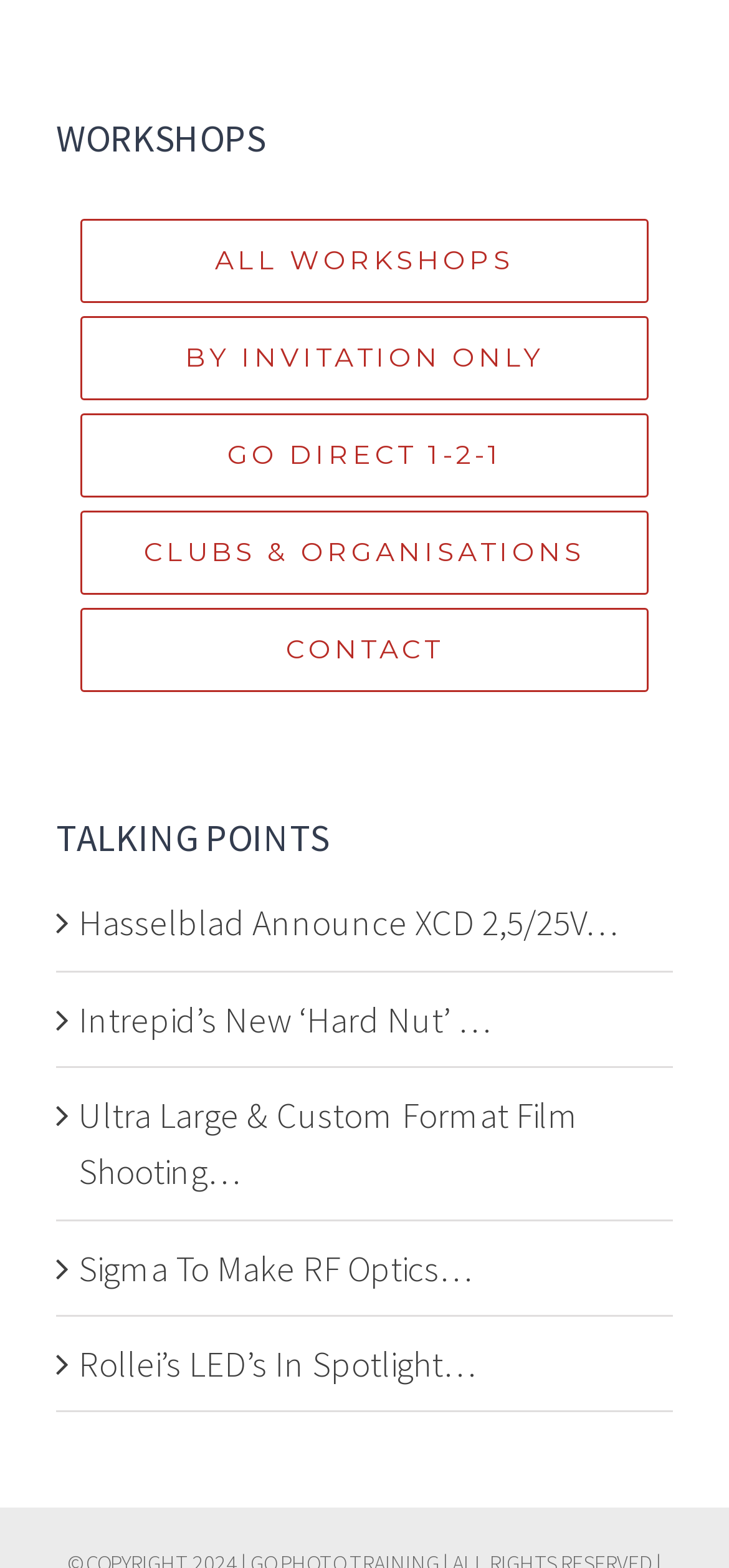Please identify the bounding box coordinates of the region to click in order to complete the task: "Explore clubs and organisations". The coordinates must be four float numbers between 0 and 1, specified as [left, top, right, bottom].

[0.111, 0.326, 0.889, 0.379]